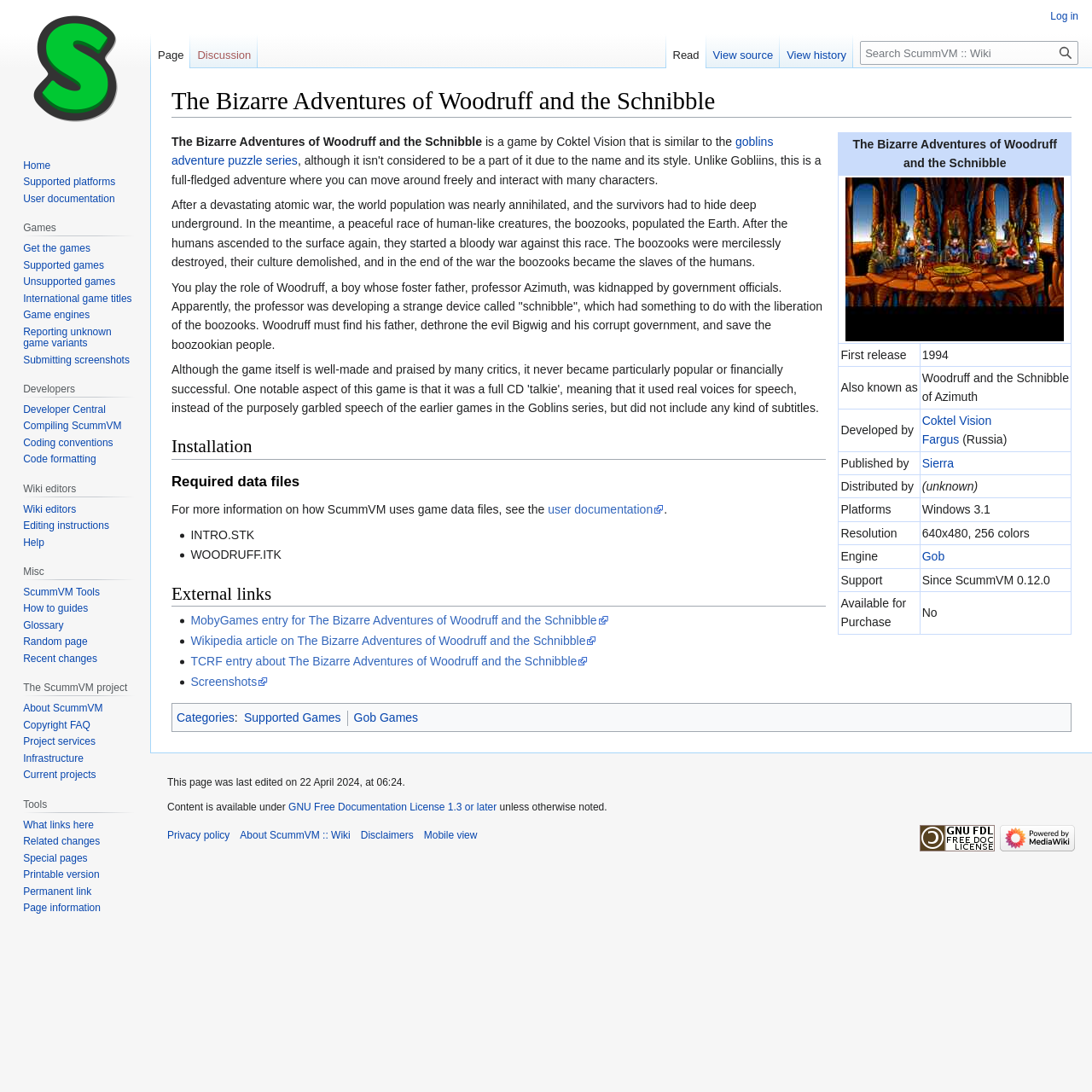Please determine the bounding box coordinates for the element with the description: "About ScummVM :: Wiki".

[0.22, 0.759, 0.321, 0.77]